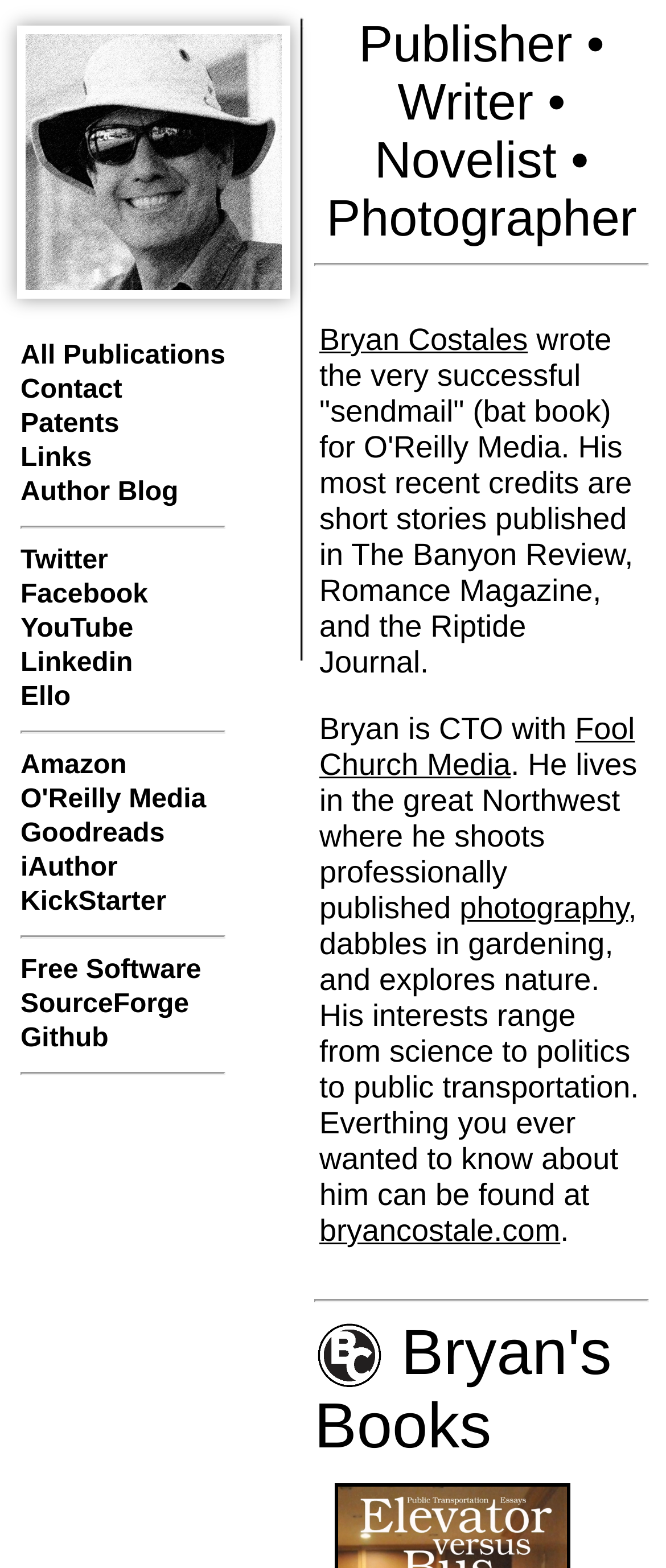Please answer the following question using a single word or phrase: What is the name of the company Bryan Costales is associated with?

Fool Church Media